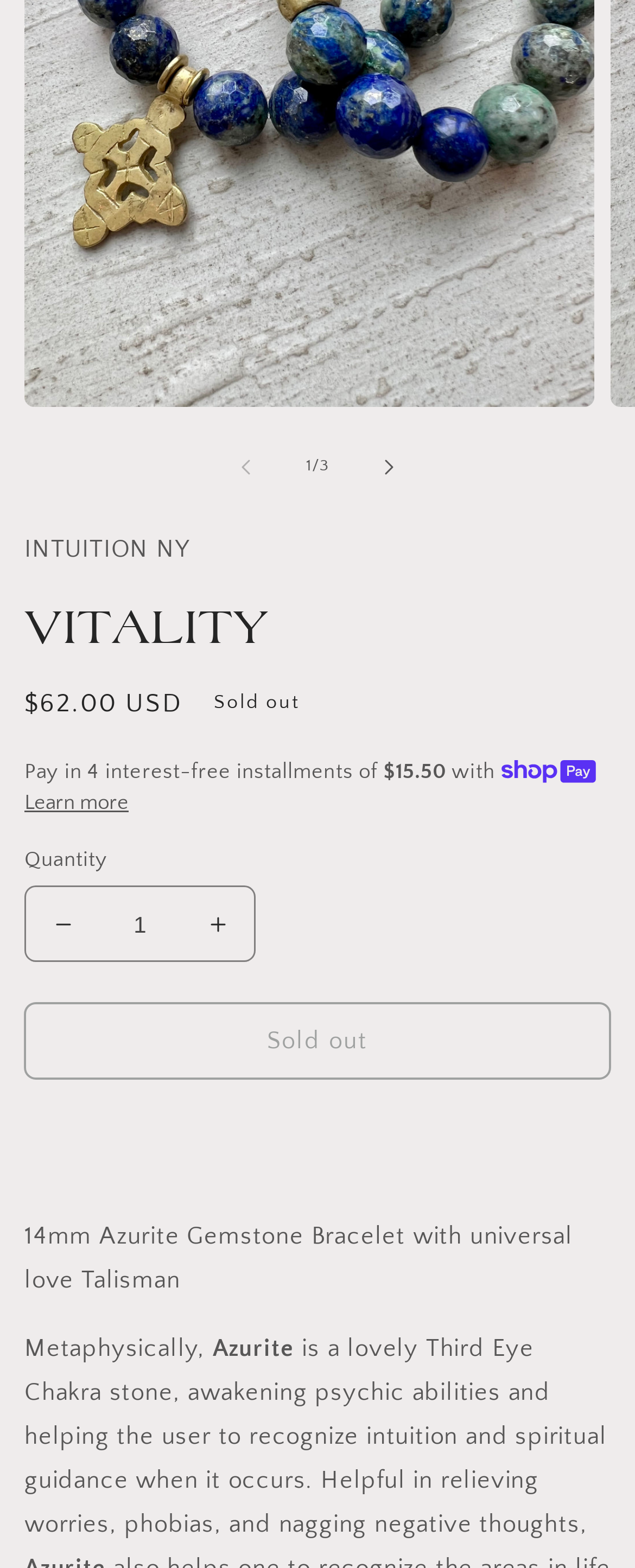Bounding box coordinates are specified in the format (top-left x, top-left y, bottom-right x, bottom-right y). All values are floating point numbers bounded between 0 and 1. Please provide the bounding box coordinate of the region this sentence describes: Increase quantity for VITALITY

[0.285, 0.565, 0.4, 0.614]